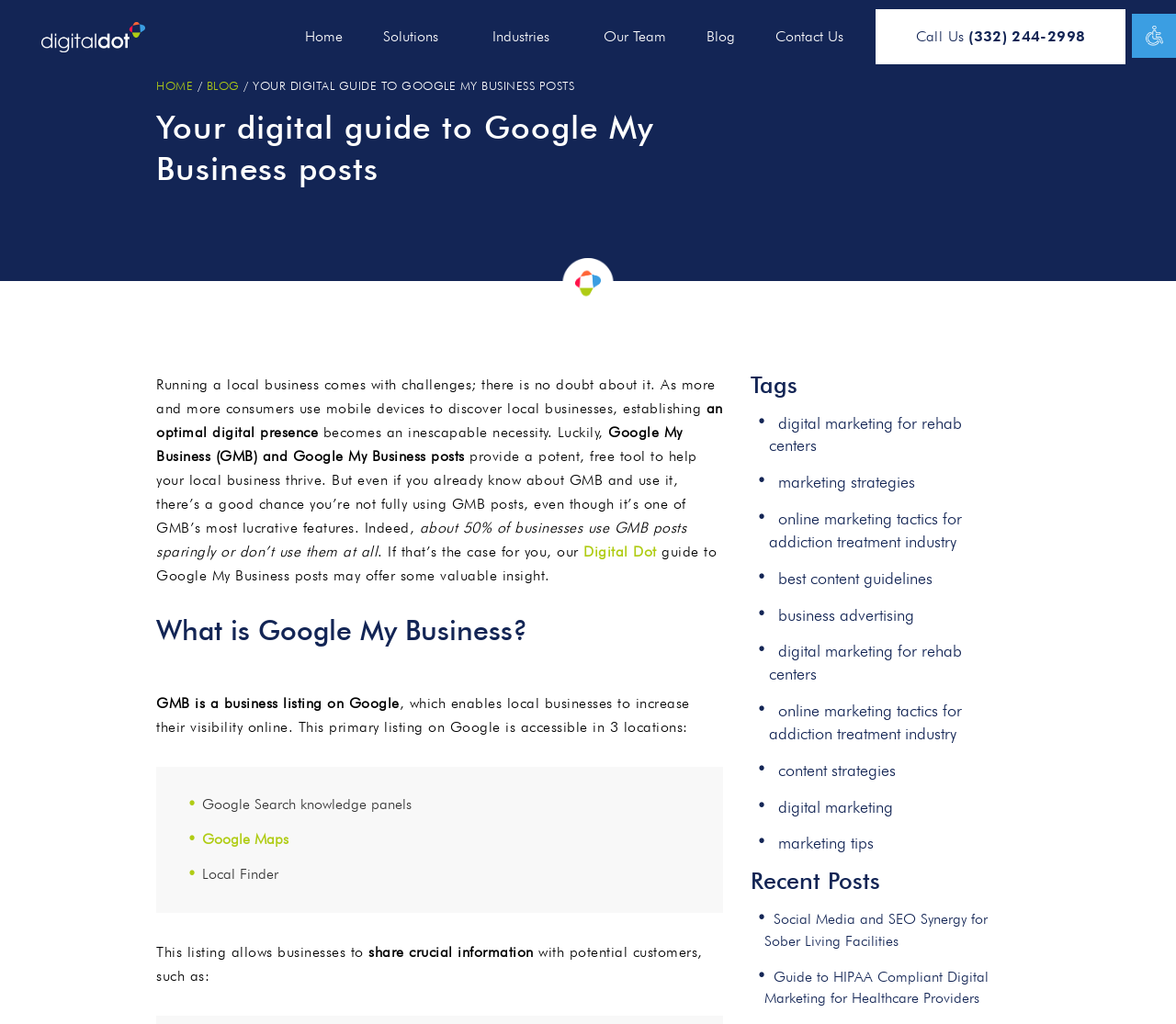Based on the element description "METTE", predict the bounding box coordinates of the UI element.

None